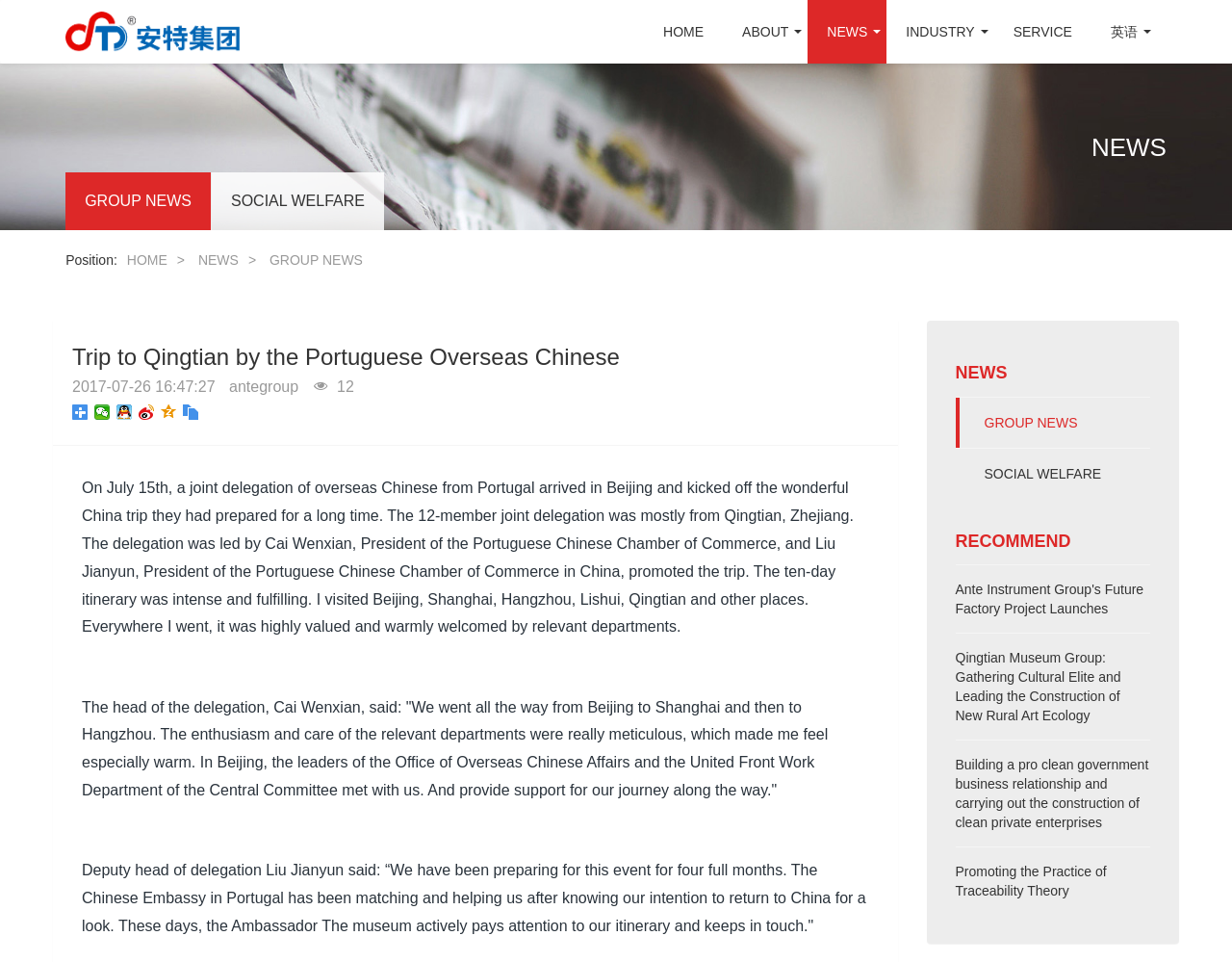Please answer the following question using a single word or phrase: 
What is the name of the company?

ANTE INSTRUMENT GROUP CO., LTD.